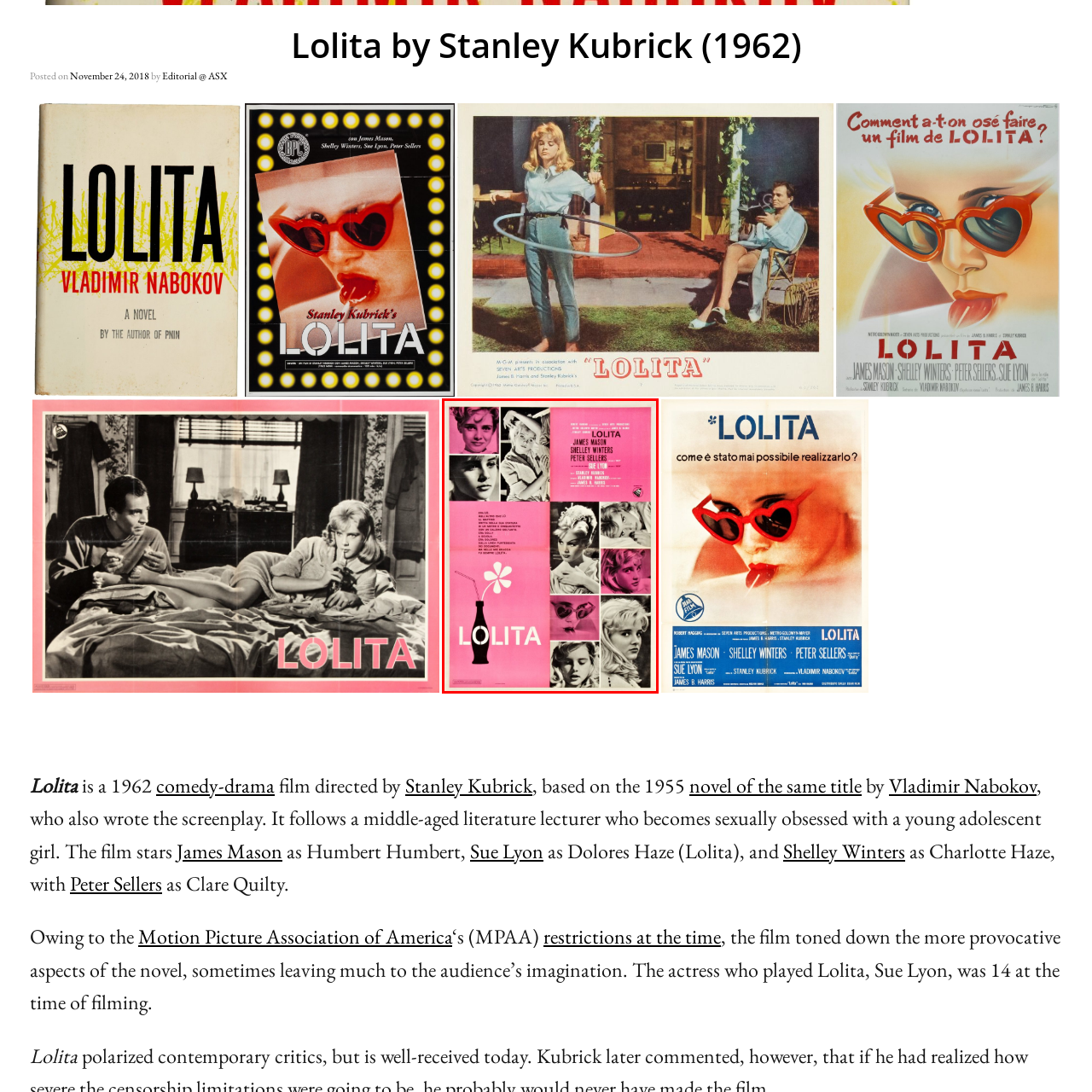Refer to the image within the red outline and provide a one-word or phrase answer to the question:
What is the format of the images of the main characters?

Black-and-white